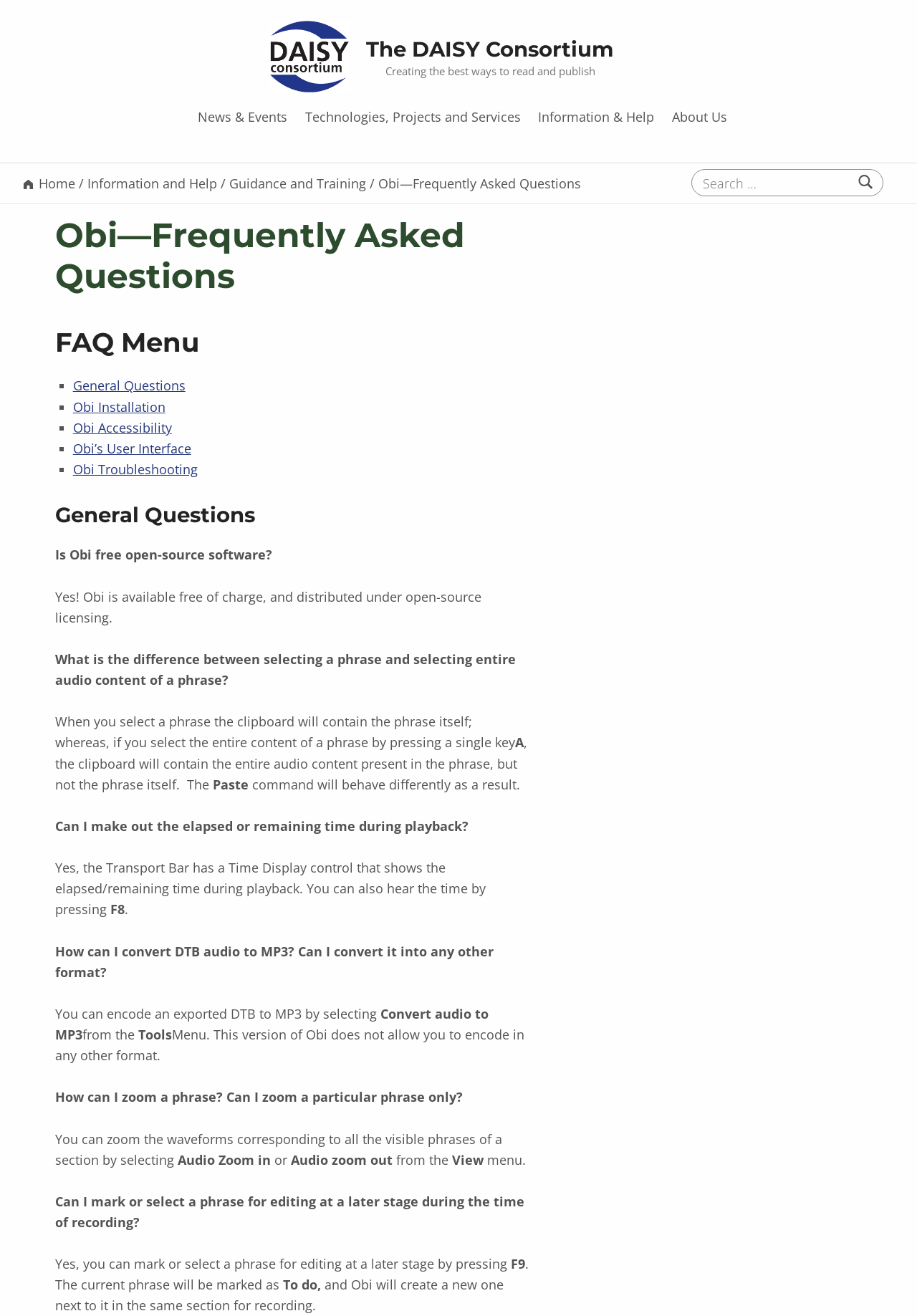Give a concise answer using one word or a phrase to the following question:
What is the difference between selecting a phrase and selecting entire audio content of a phrase?

Phrase itself vs entire audio content